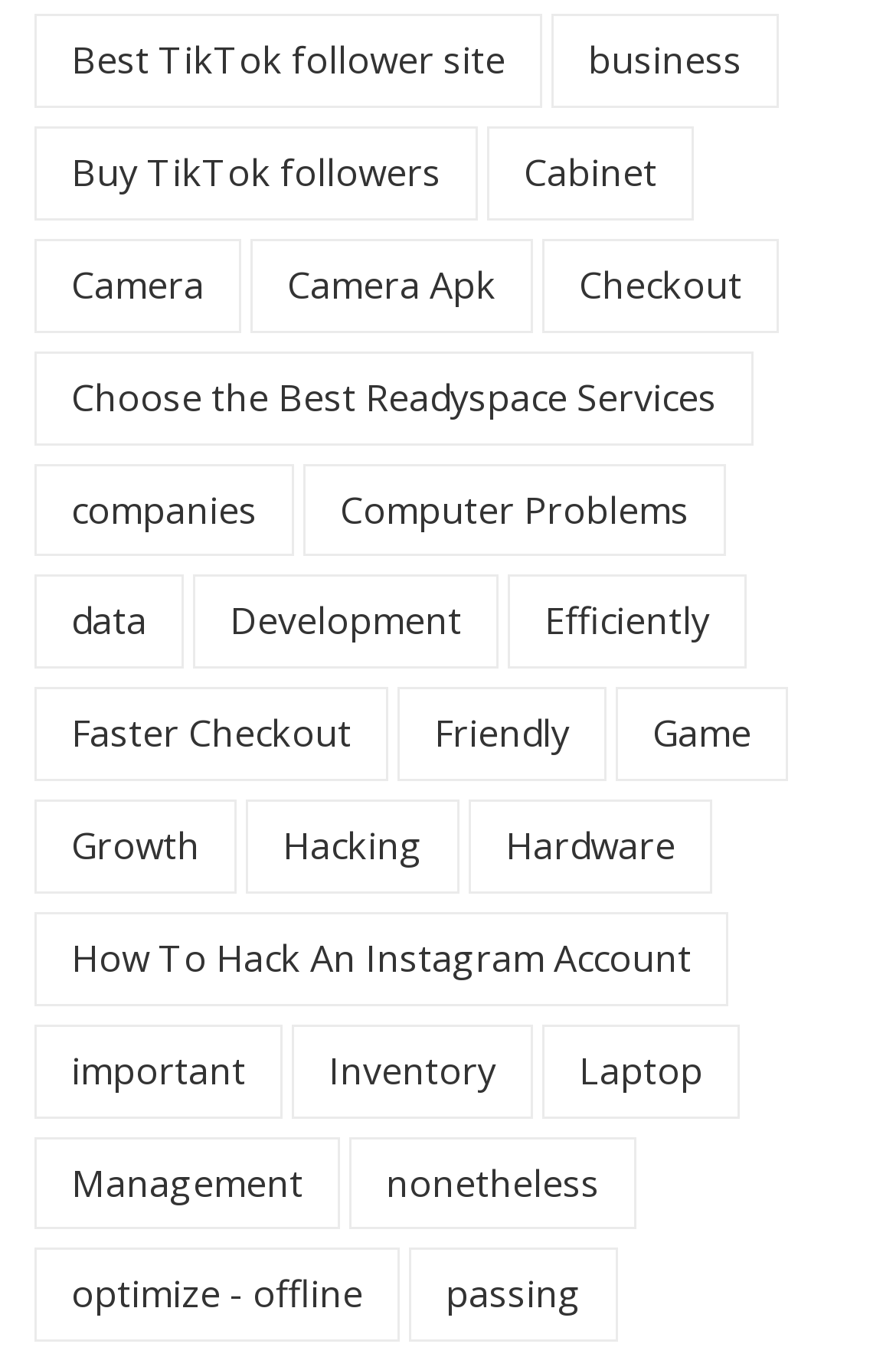Please identify the bounding box coordinates of the element I should click to complete this instruction: 'Choose the Camera option'. The coordinates should be given as four float numbers between 0 and 1, like this: [left, top, right, bottom].

[0.038, 0.176, 0.269, 0.245]